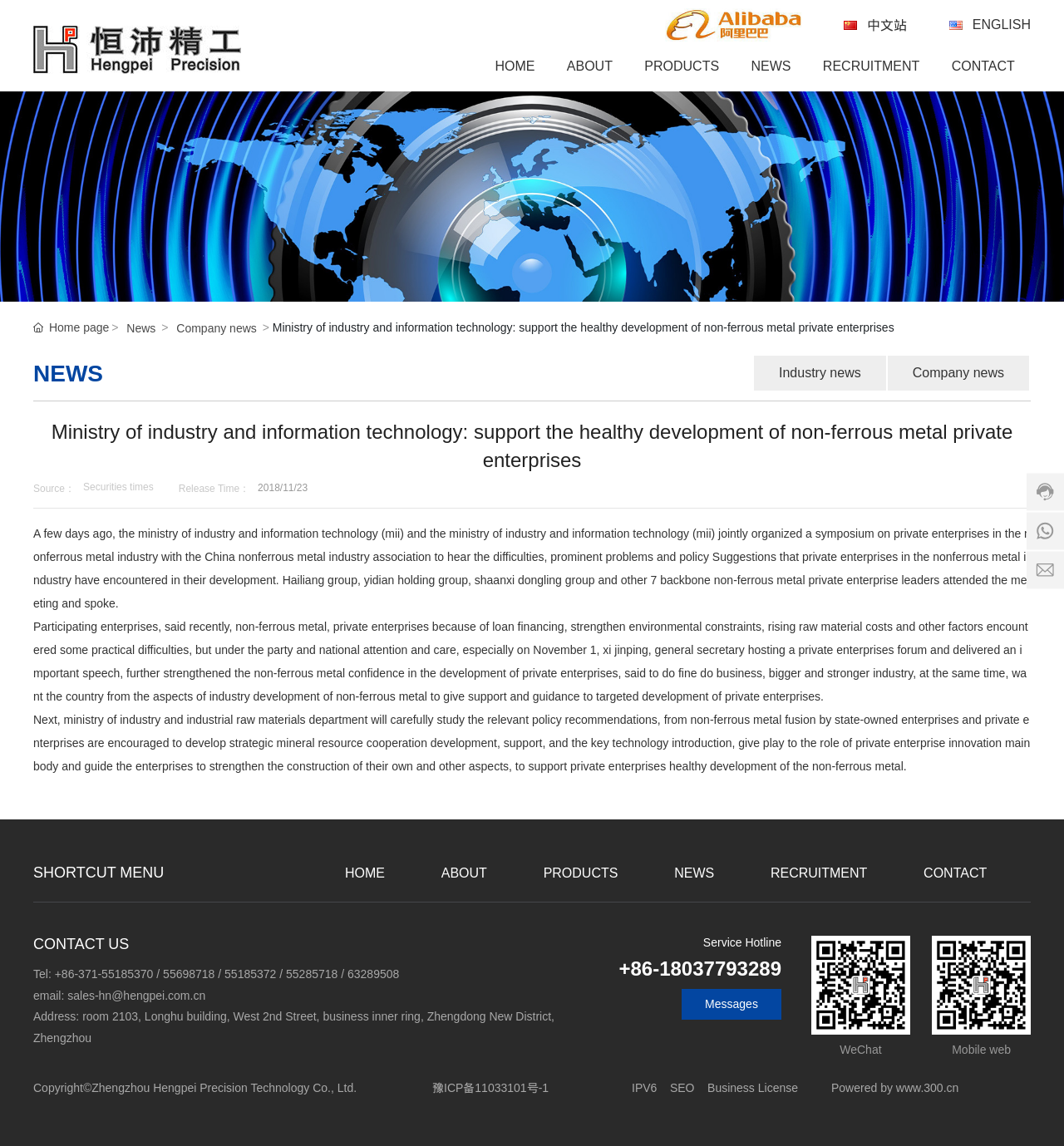What is the contact phone number of the company?
Examine the image and give a concise answer in one word or a short phrase.

+86-371-55185370